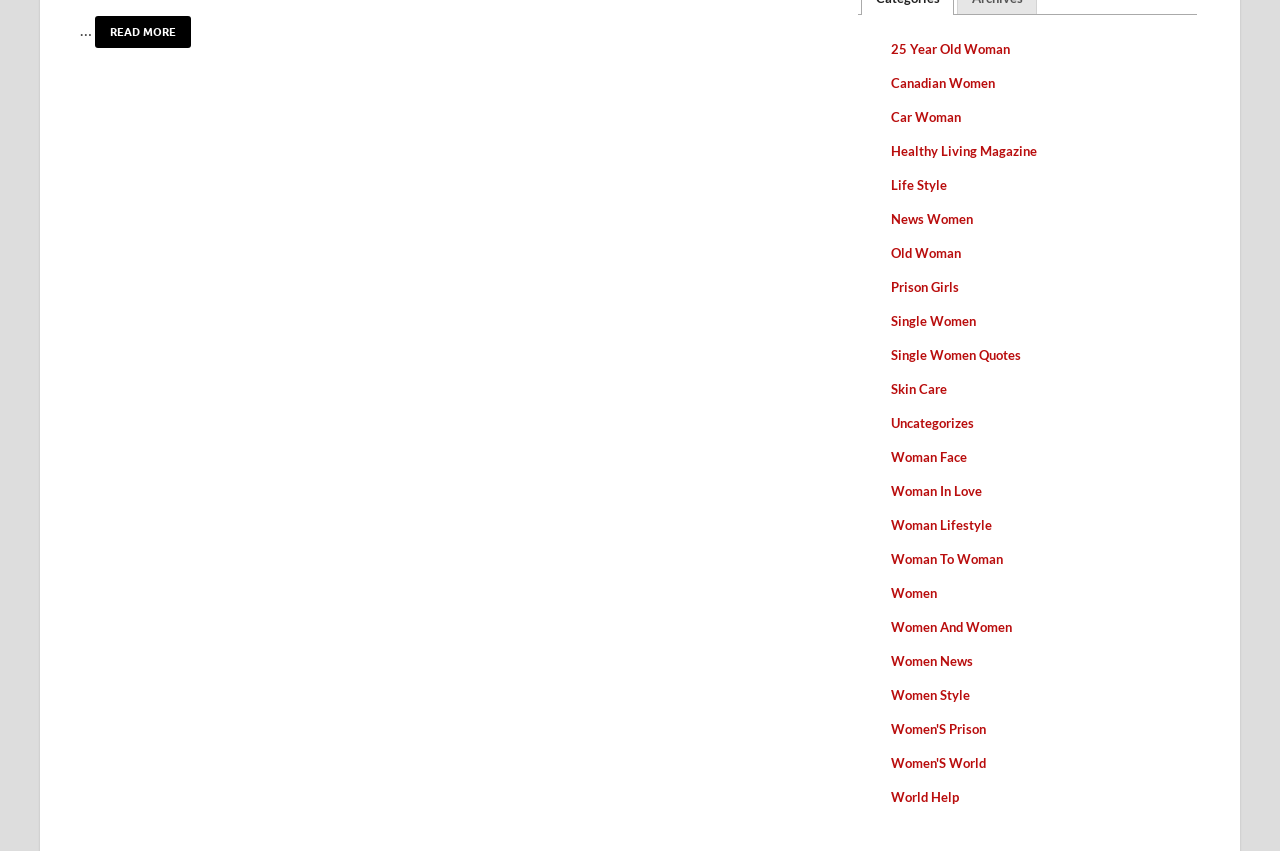How many links are there in the 'Categories' tab panel?
Please answer using one word or phrase, based on the screenshot.

33